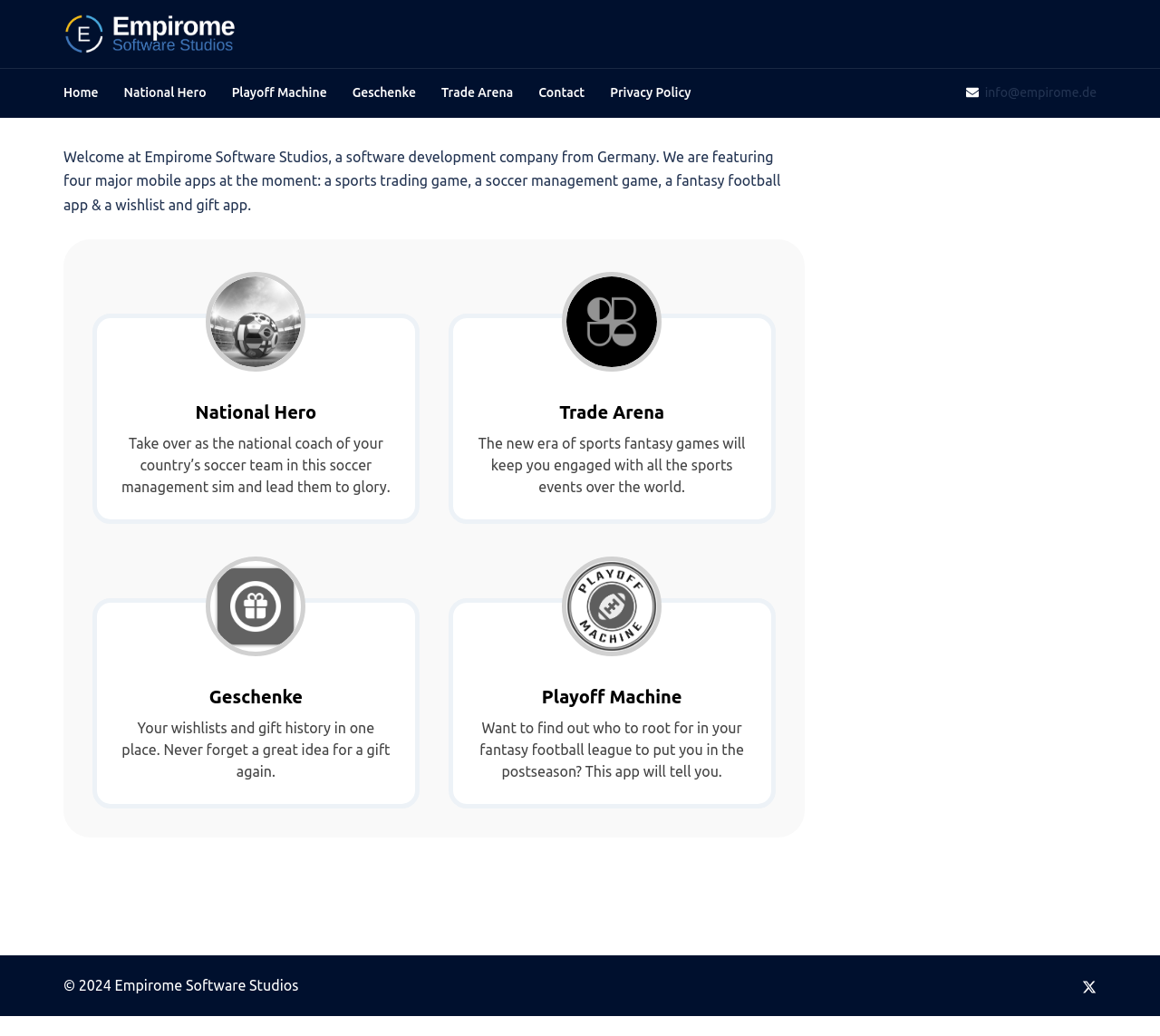What is Empirome Software Studios?
Please provide an in-depth and detailed response to the question.

Based on the webpage, Empirome Software Studios is a software development company from Germany, as stated in the StaticText element with ID 175. This company features four major mobile apps, including a sports trading game, a soccer management game, a fantasy football app, and a wishlist and gift app.